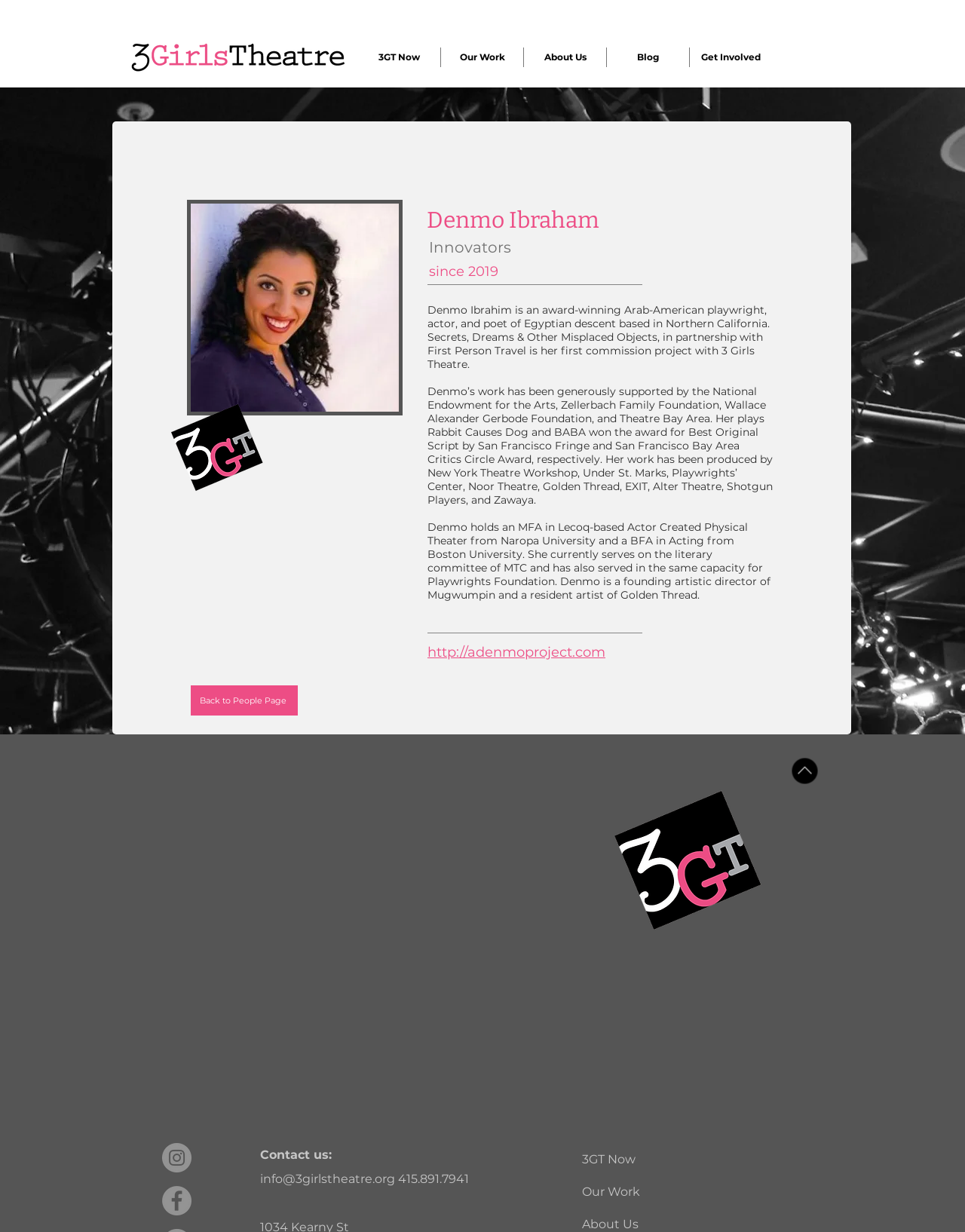Please pinpoint the bounding box coordinates for the region I should click to adhere to this instruction: "Check the 'About Us' section".

[0.543, 0.039, 0.628, 0.054]